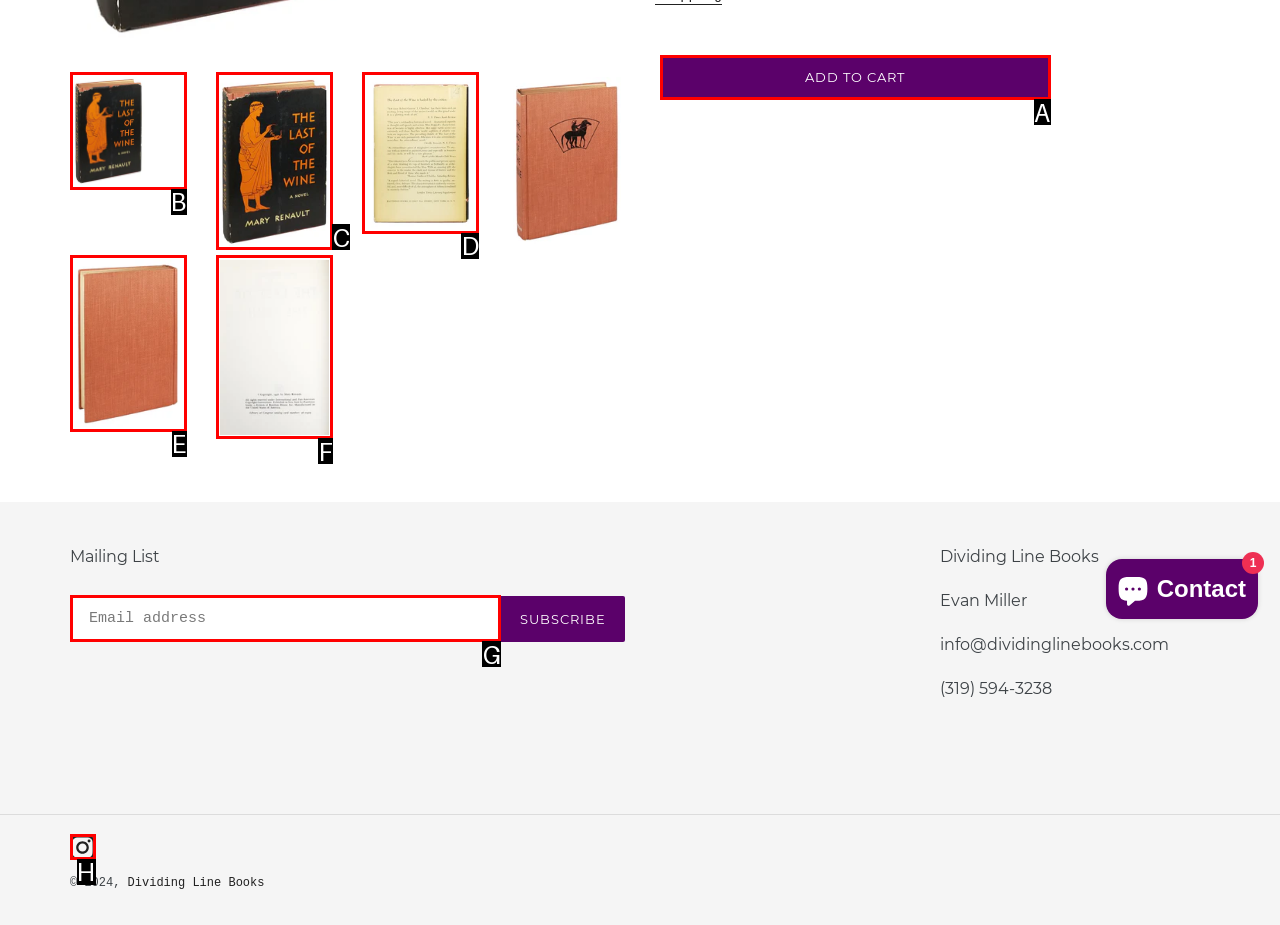From the provided choices, determine which option matches the description: Best Budget Laptops in 2024. Respond with the letter of the correct choice directly.

None